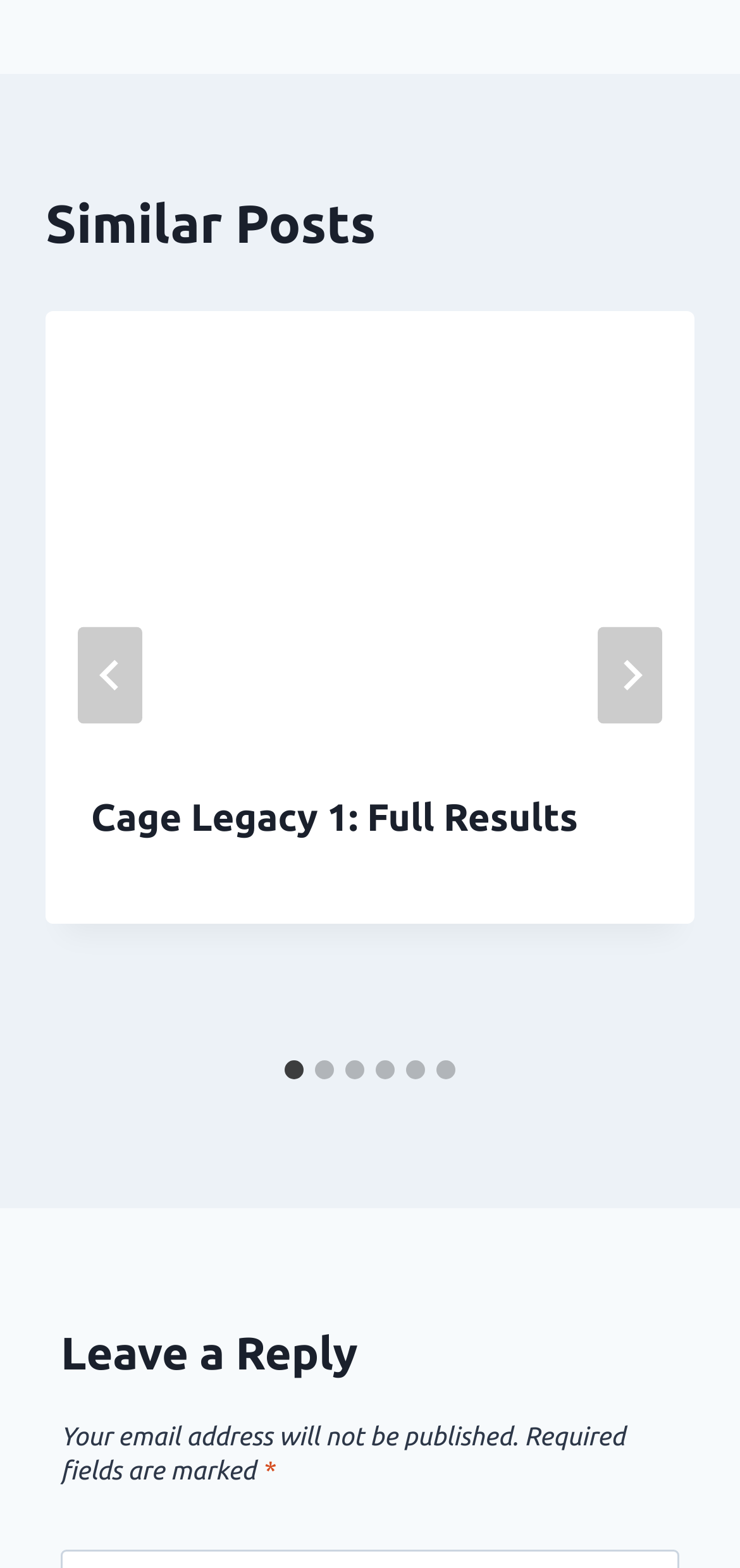Please identify the bounding box coordinates of the clickable region that I should interact with to perform the following instruction: "Select slide 2". The coordinates should be expressed as four float numbers between 0 and 1, i.e., [left, top, right, bottom].

[0.426, 0.676, 0.451, 0.688]